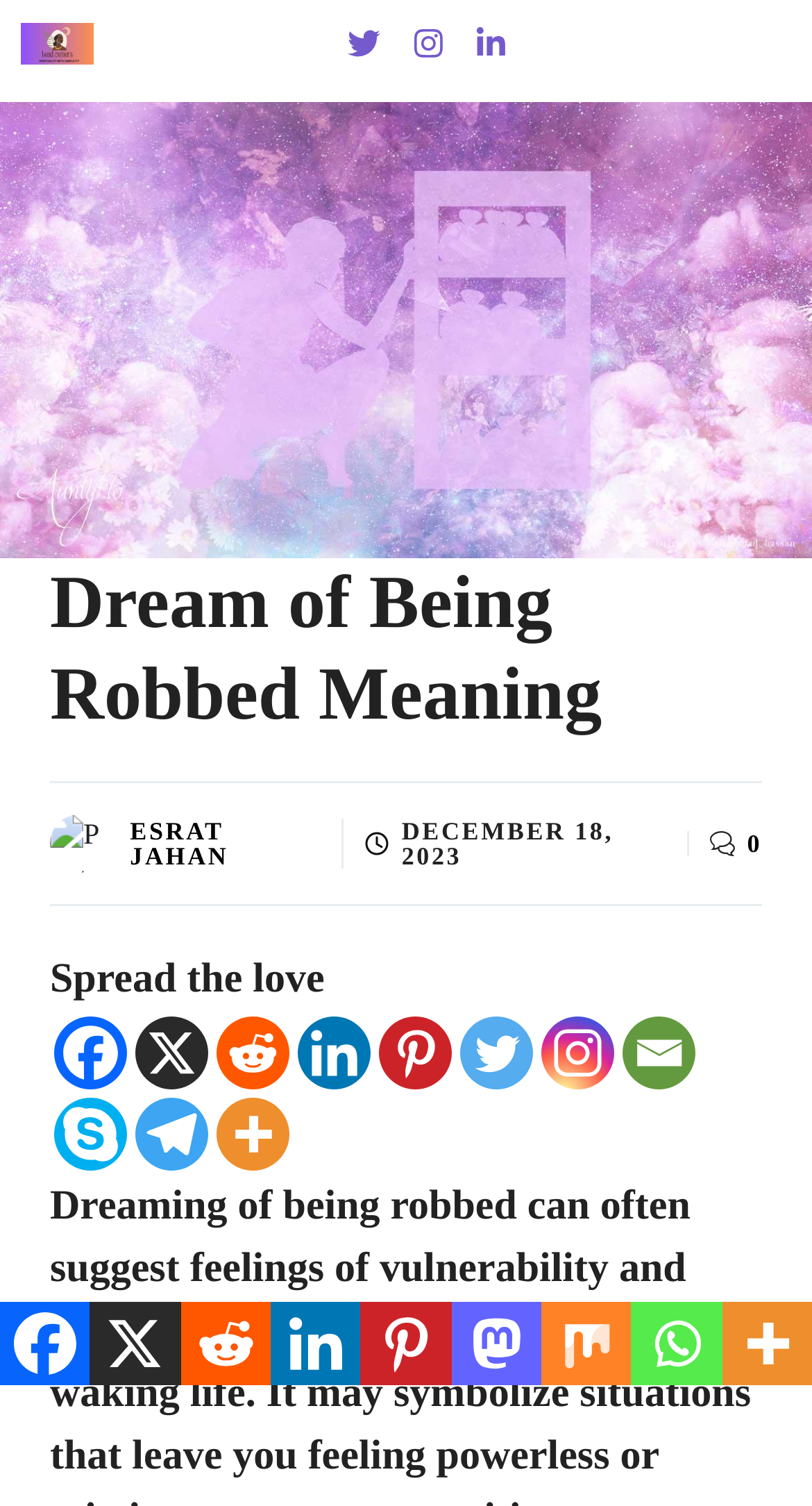Identify the bounding box coordinates of the area that should be clicked in order to complete the given instruction: "Share on Facebook". The bounding box coordinates should be four float numbers between 0 and 1, i.e., [left, top, right, bottom].

[0.067, 0.675, 0.156, 0.724]